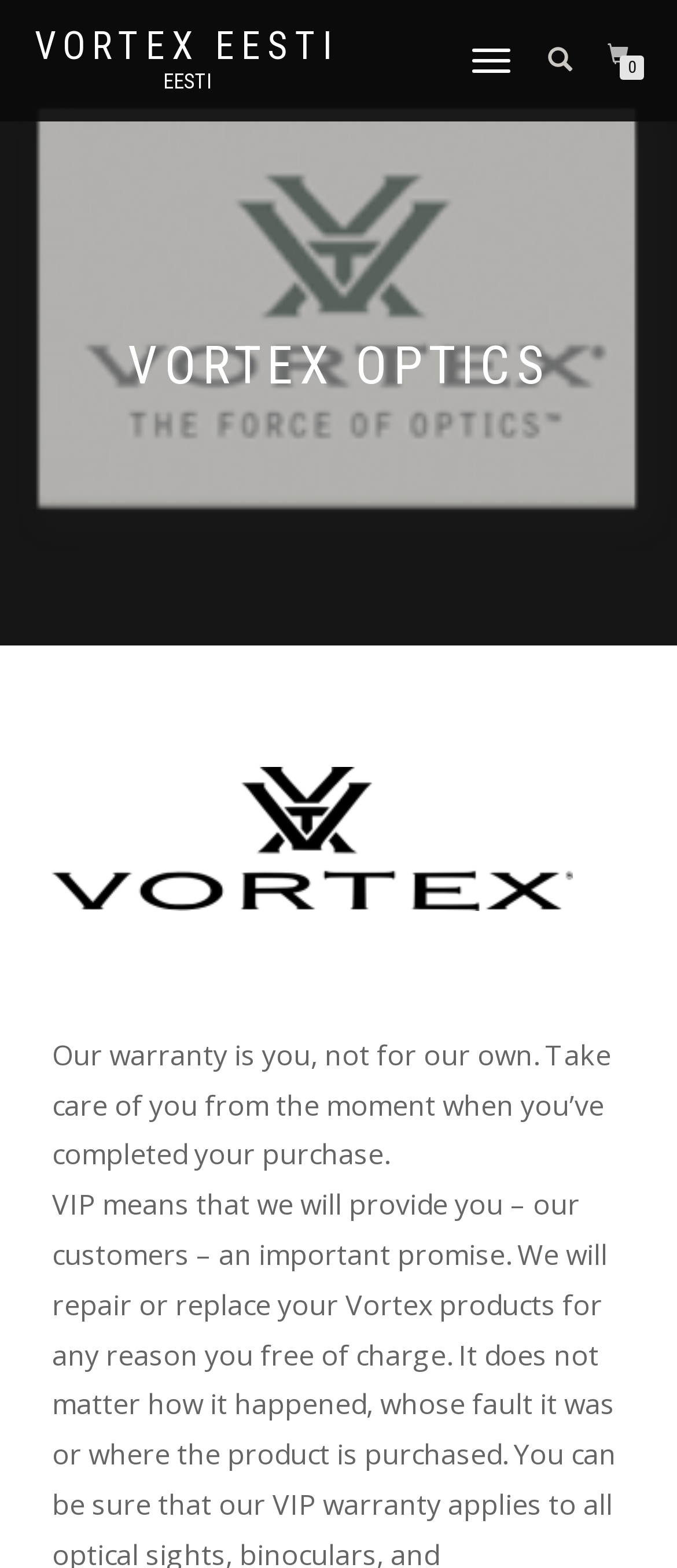Please provide a brief answer to the question using only one word or phrase: 
What is the purpose of the toggle navigation?

To navigate